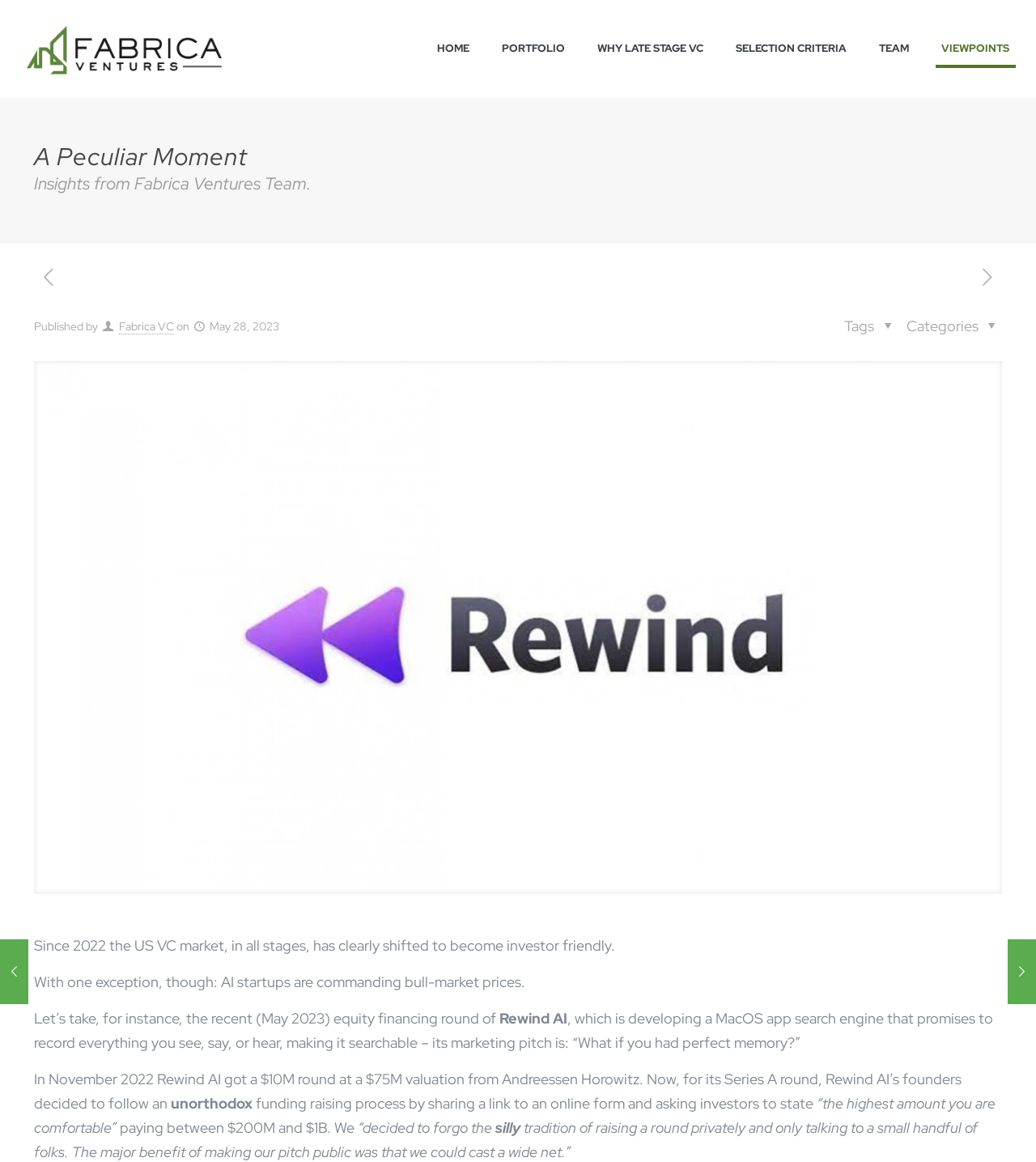Kindly determine the bounding box coordinates for the clickable area to achieve the given instruction: "Play Klondike Solitaire".

None